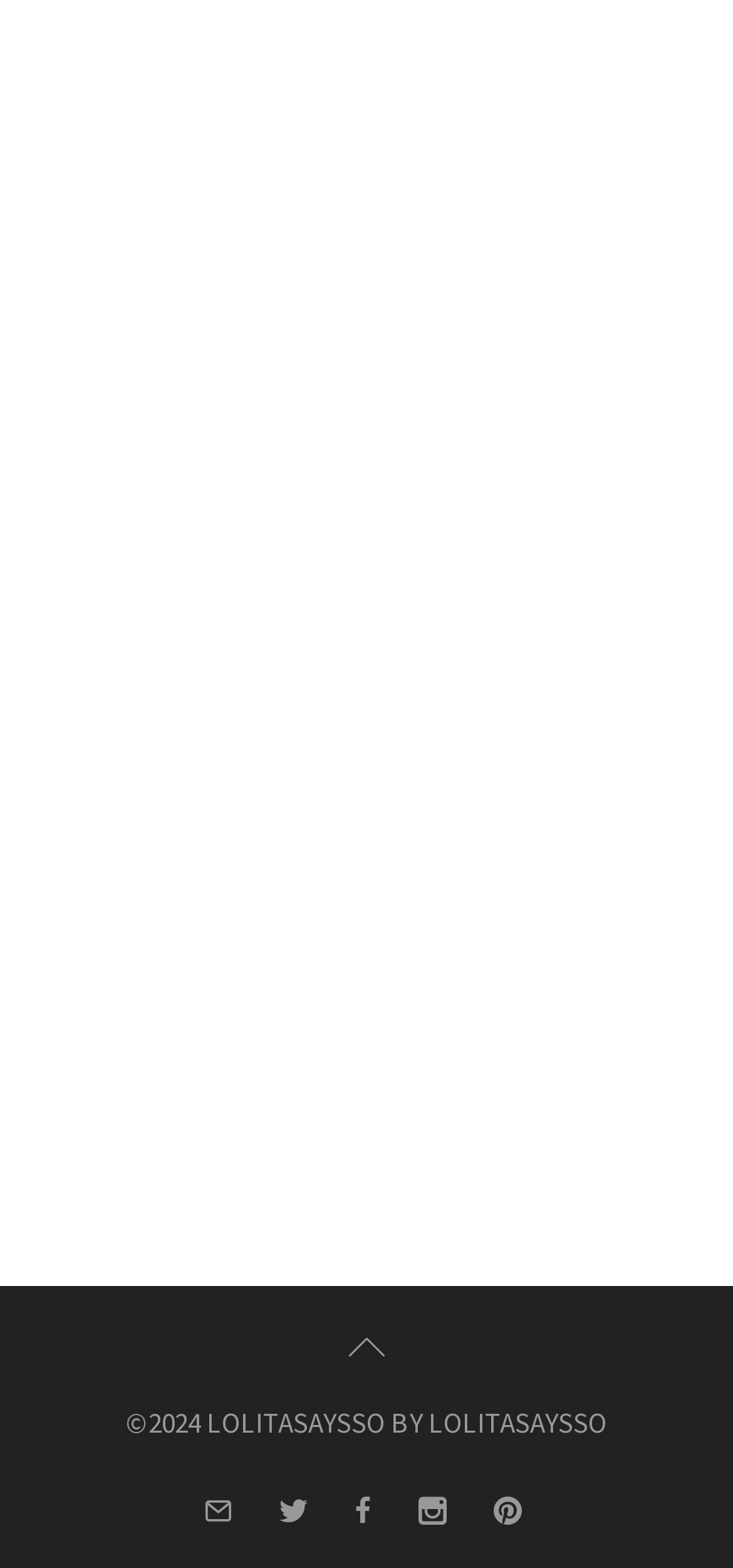Locate the bounding box coordinates of the element you need to click to accomplish the task described by this instruction: "click NOVEMBER: TOP FIVE".

[0.318, 0.372, 0.682, 0.394]